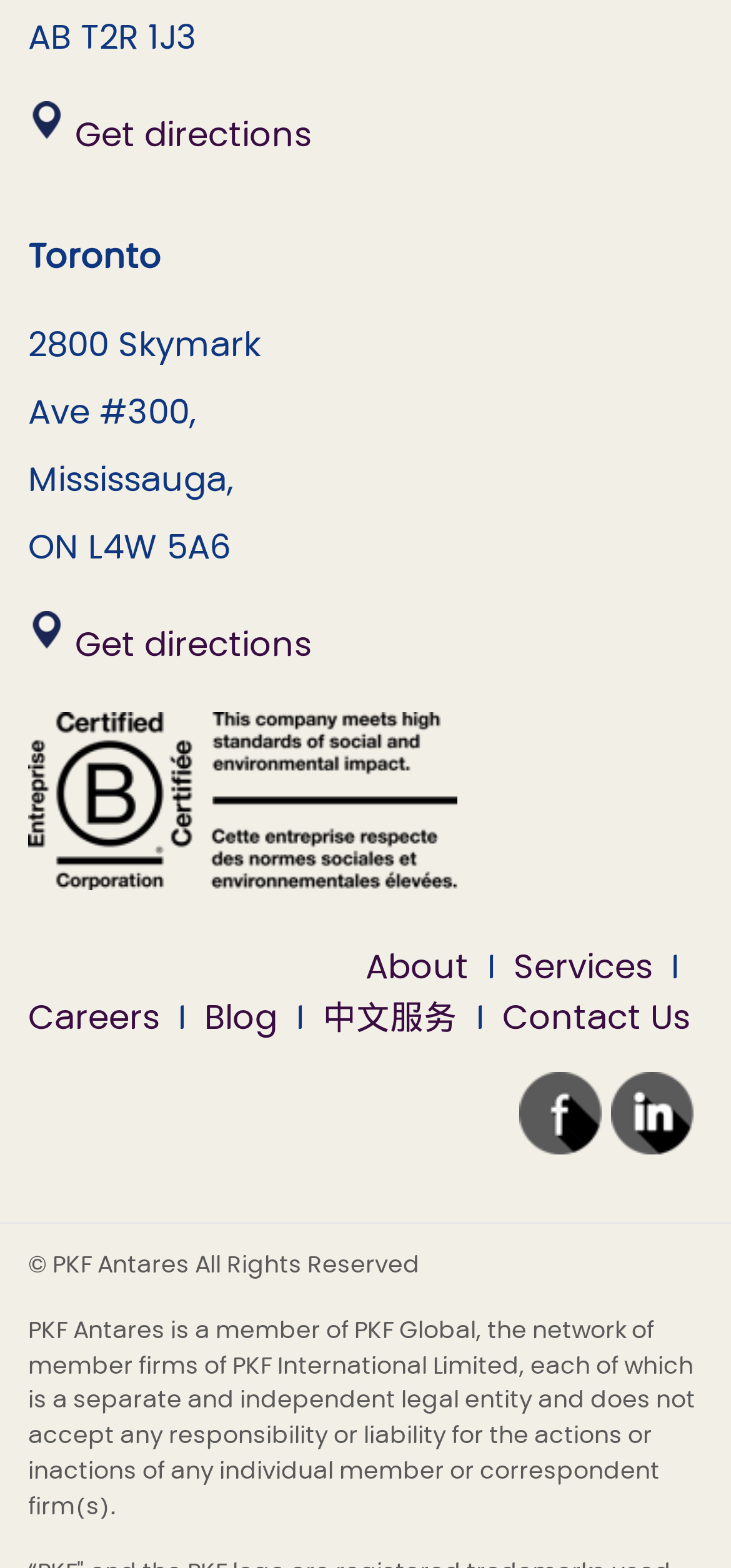Find the bounding box coordinates for the UI element whose description is: "alt="Visit Linkedin button"". The coordinates should be four float numbers between 0 and 1, in the format [left, top, right, bottom].

[0.836, 0.693, 0.949, 0.723]